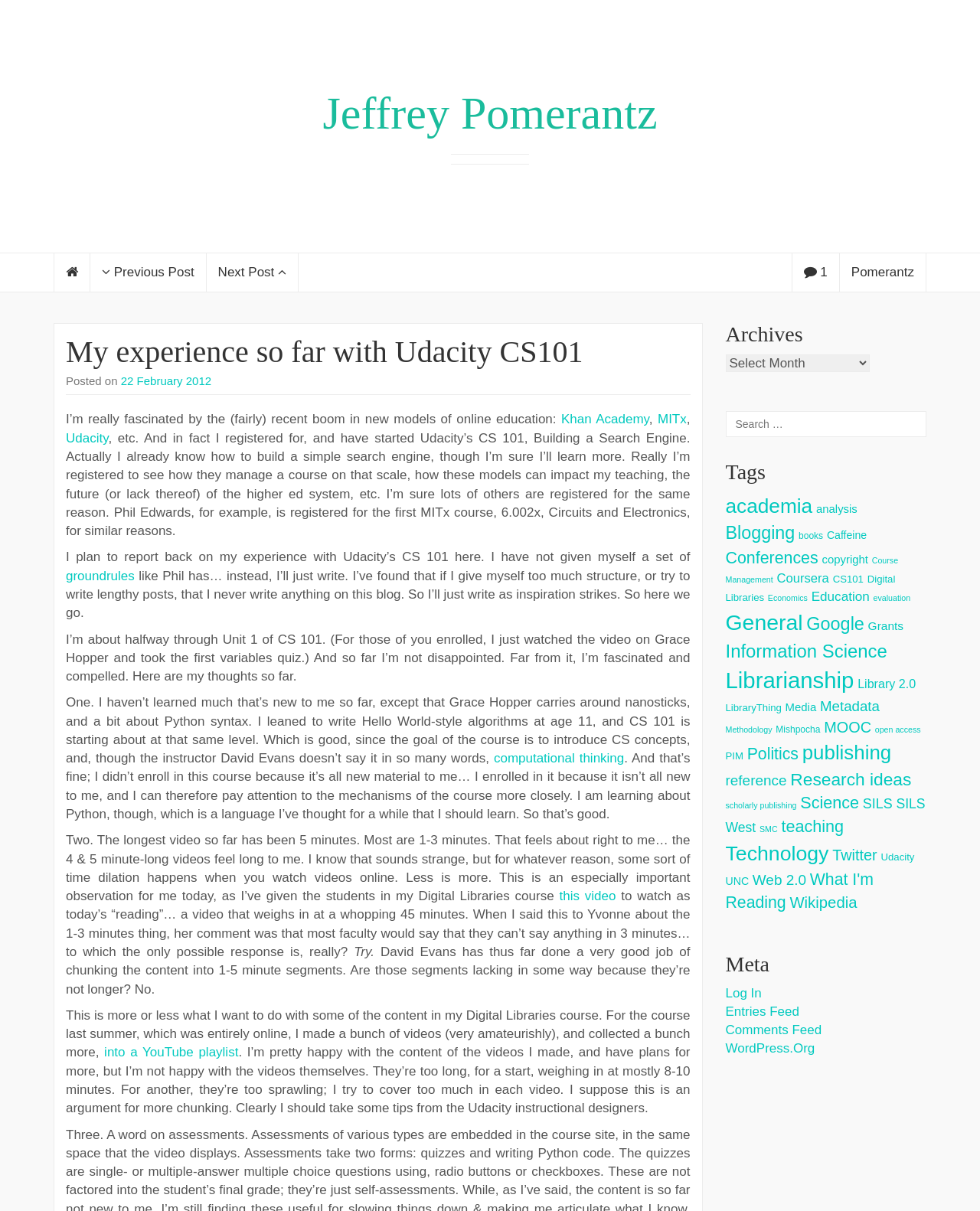Provide a short answer using a single word or phrase for the following question: 
What is the author's name?

Jeffrey Pomerantz